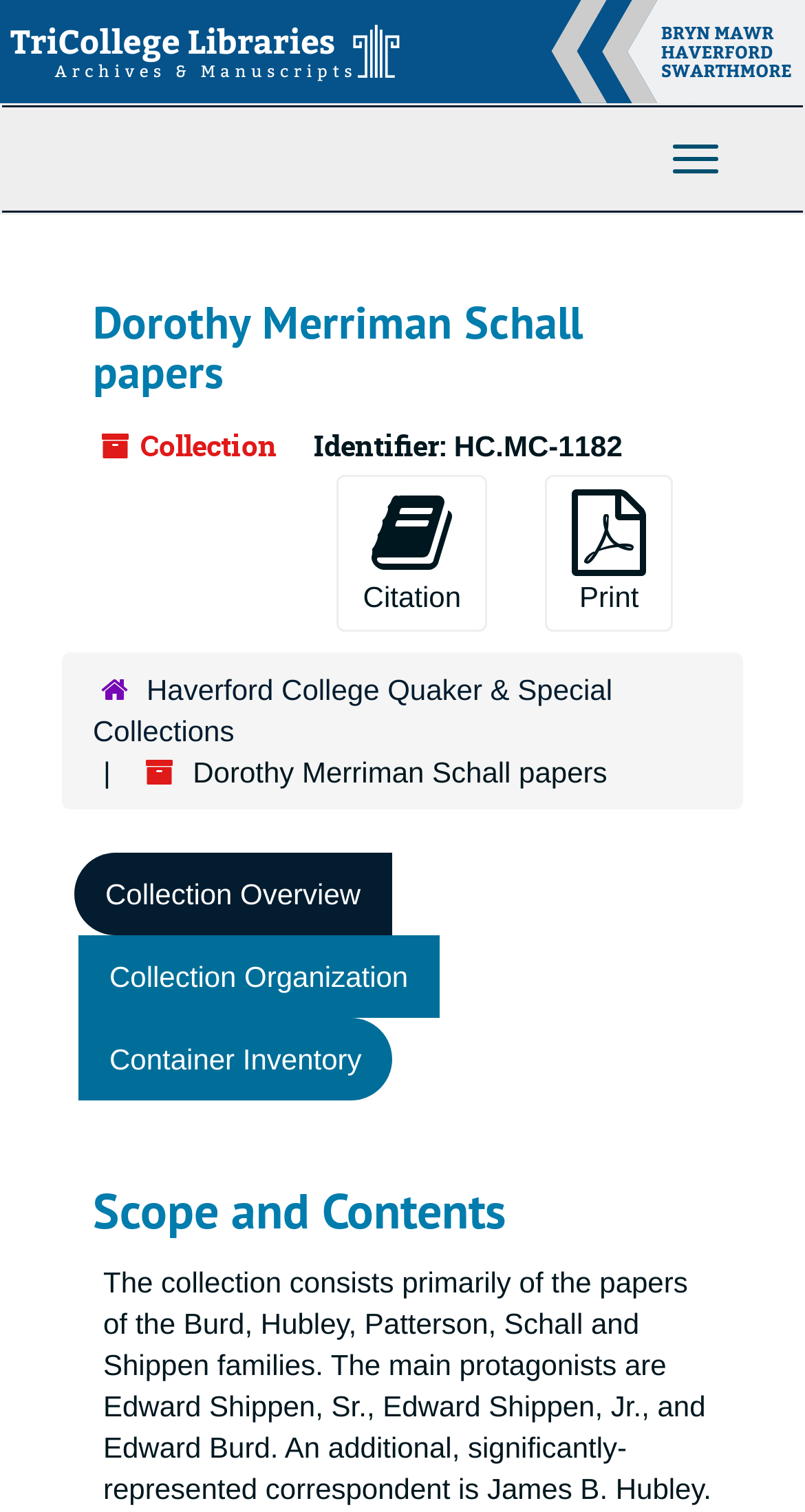Find the bounding box coordinates of the clickable region needed to perform the following instruction: "View collection overview". The coordinates should be provided as four float numbers between 0 and 1, i.e., [left, top, right, bottom].

[0.092, 0.564, 0.486, 0.619]